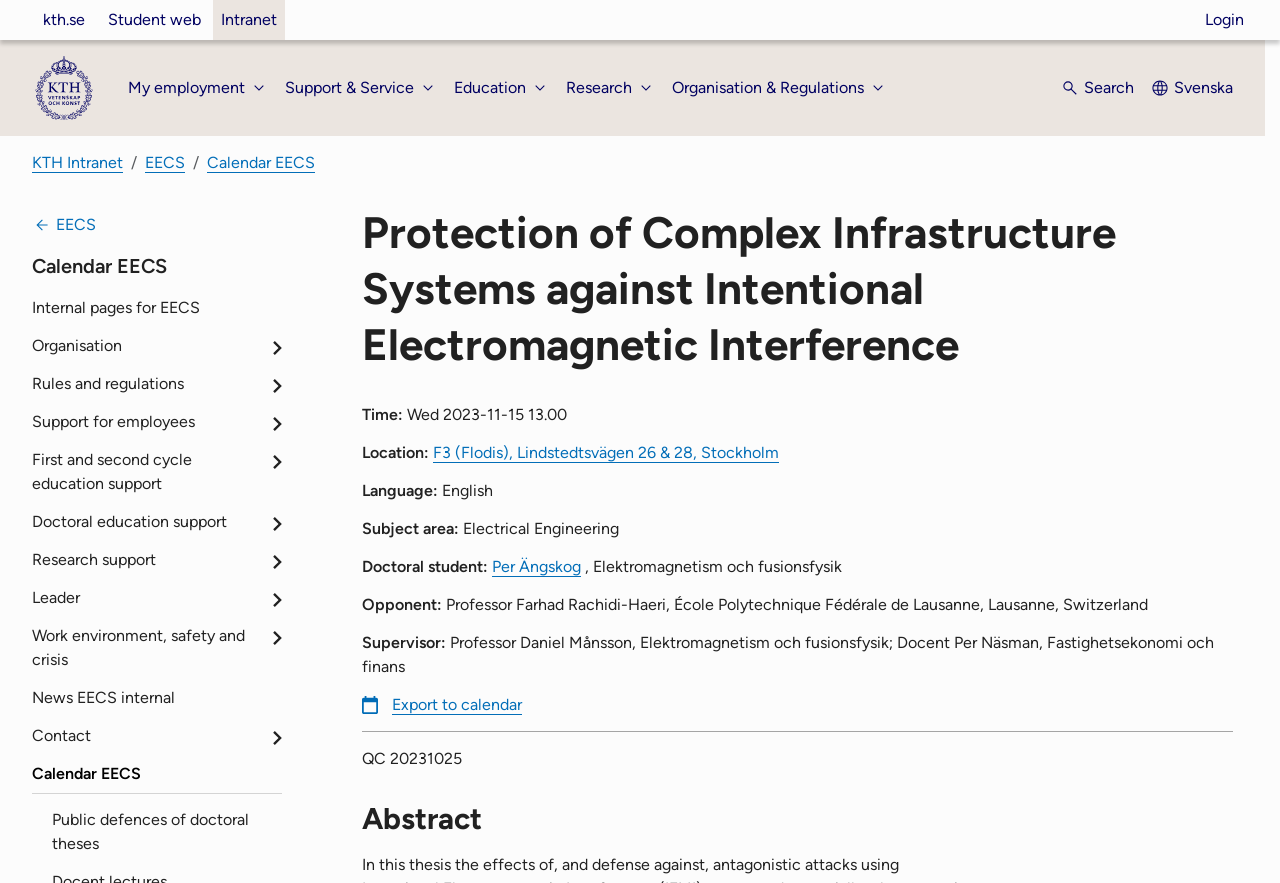Bounding box coordinates are specified in the format (top-left x, top-left y, bottom-right x, bottom-right y). All values are floating point numbers bounded between 0 and 1. Please provide the bounding box coordinate of the region this sentence describes: Svenska

[0.898, 0.077, 0.963, 0.122]